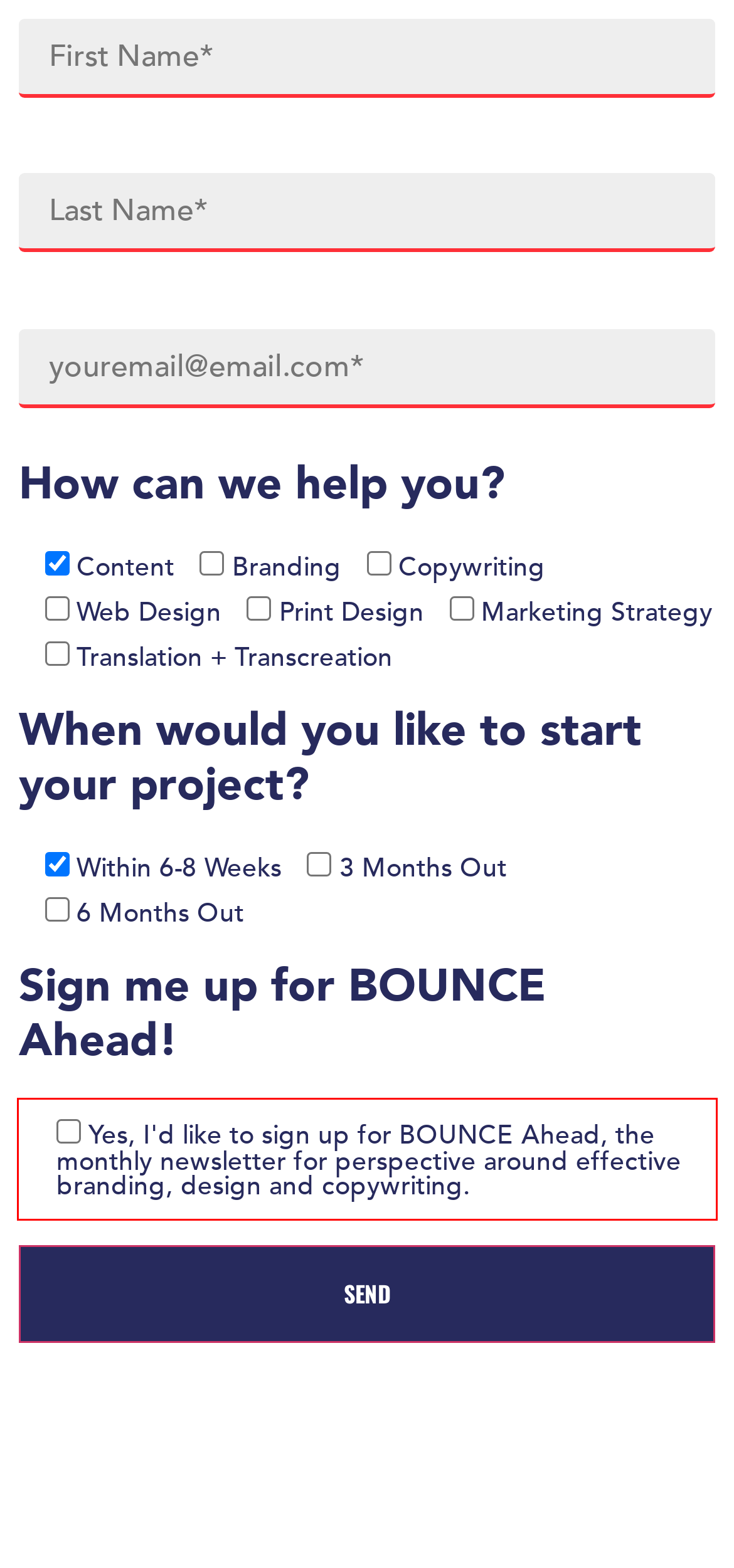Within the screenshot of the webpage, there is a red rectangle. Please recognize and generate the text content inside this red bounding box.

Yes, I'd like to sign up for BOUNCE Ahead, the monthly newsletter for perspective around effective branding, design and copywriting.